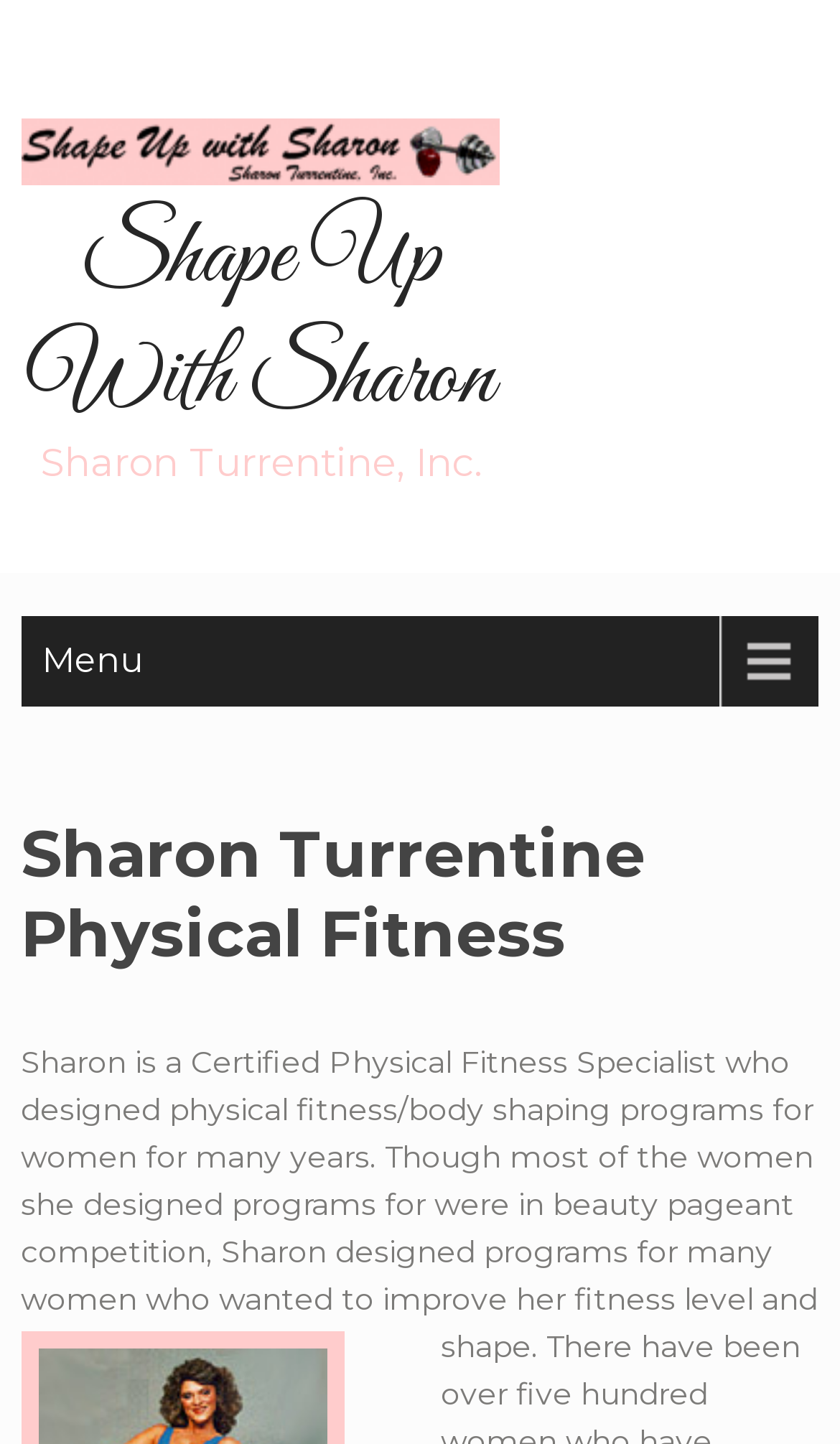Based on the image, please elaborate on the answer to the following question:
What type of competition did Sharon design programs for?

According to the StaticText element 'Though most of the women she designed programs for were in beauty pageant competition', we can determine that Sharon designed programs for women participating in beauty pageant competitions.